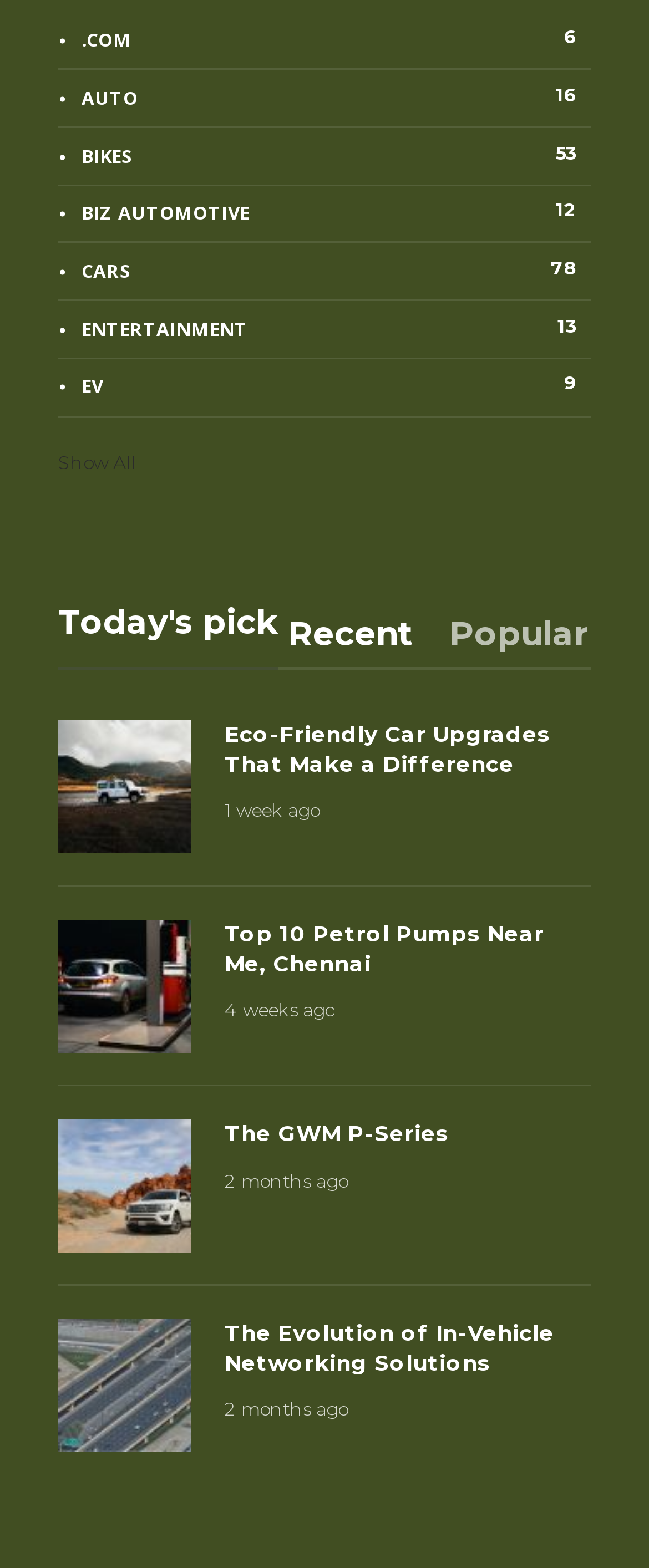Highlight the bounding box coordinates of the element that should be clicked to carry out the following instruction: "View the link 'Top 10 Petrol Pumps Near Me, Chennai'". The coordinates must be given as four float numbers ranging from 0 to 1, i.e., [left, top, right, bottom].

[0.346, 0.587, 0.91, 0.624]